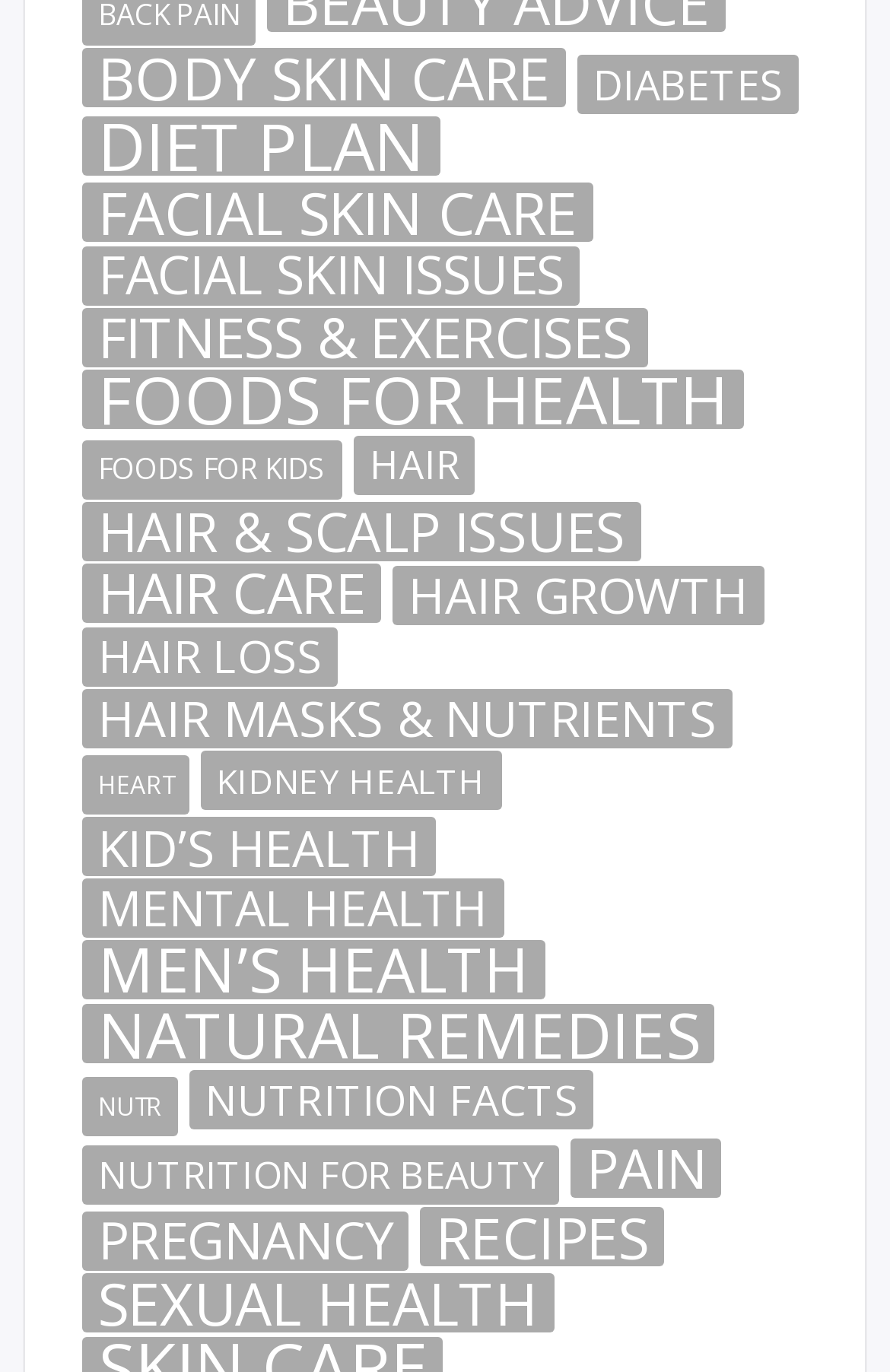How many items are in 'Foods For Health'? Based on the image, give a response in one word or a short phrase.

101